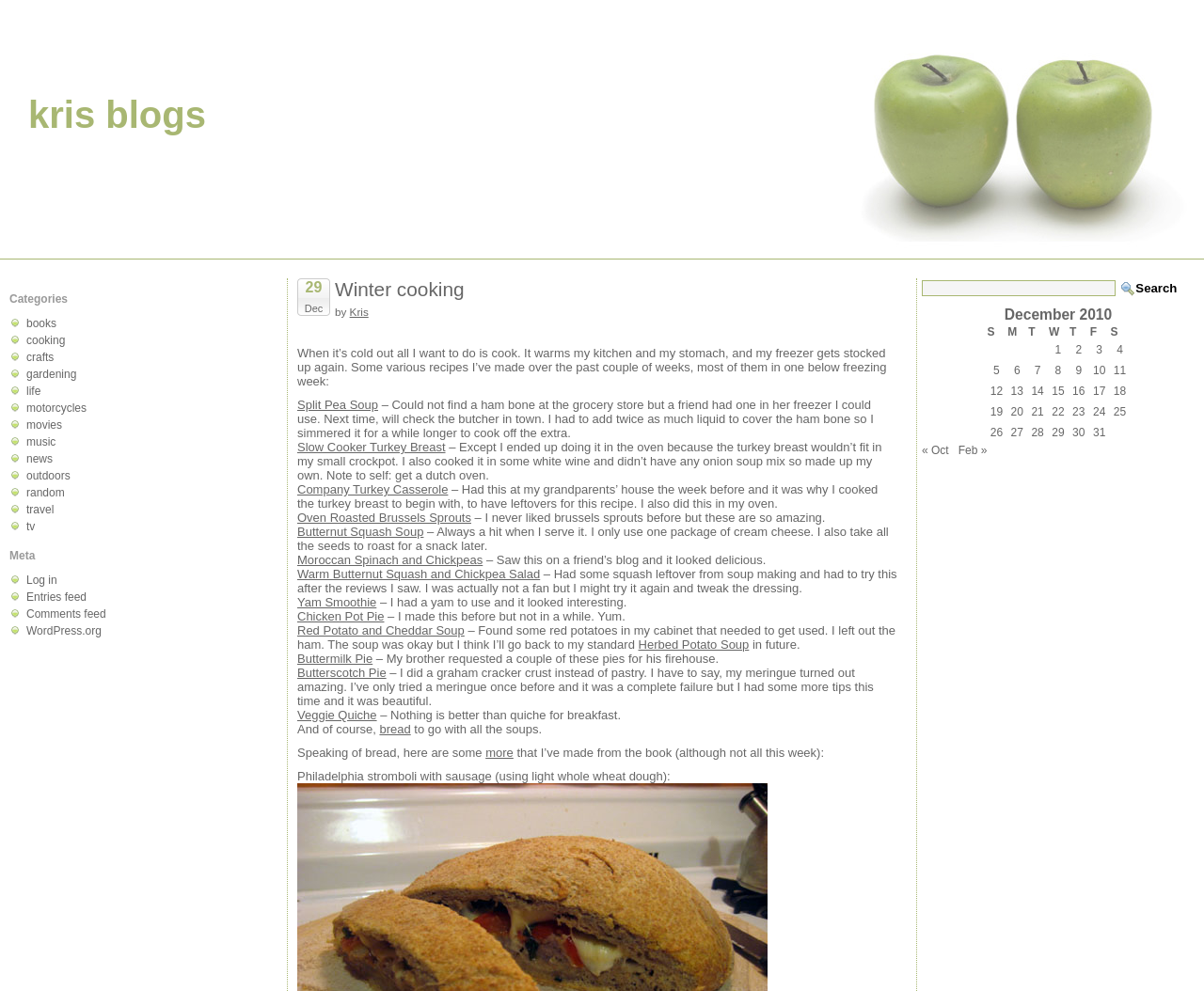How many recipes are mentioned in the blog post?
Respond to the question with a well-detailed and thorough answer.

The blog post mentions 12 different recipes, including Split Pea Soup, Slow Cooker Turkey Breast, Company Turkey Casserole, and others. These recipes are listed in the main content section of the webpage, each with a brief description and a link to the recipe.